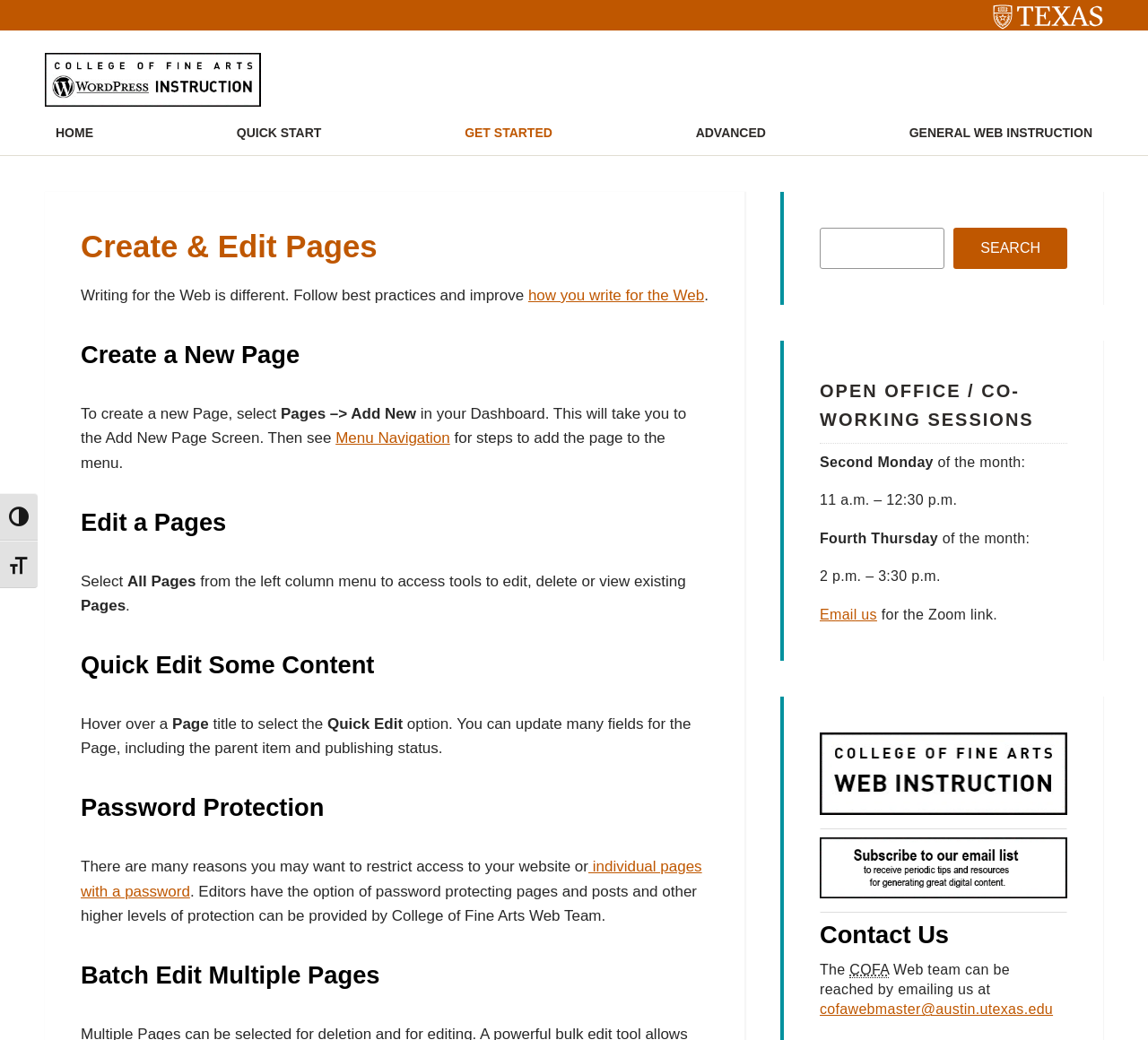Determine the coordinates of the bounding box that should be clicked to complete the instruction: "Search for something". The coordinates should be represented by four float numbers between 0 and 1: [left, top, right, bottom].

[0.714, 0.219, 0.93, 0.259]